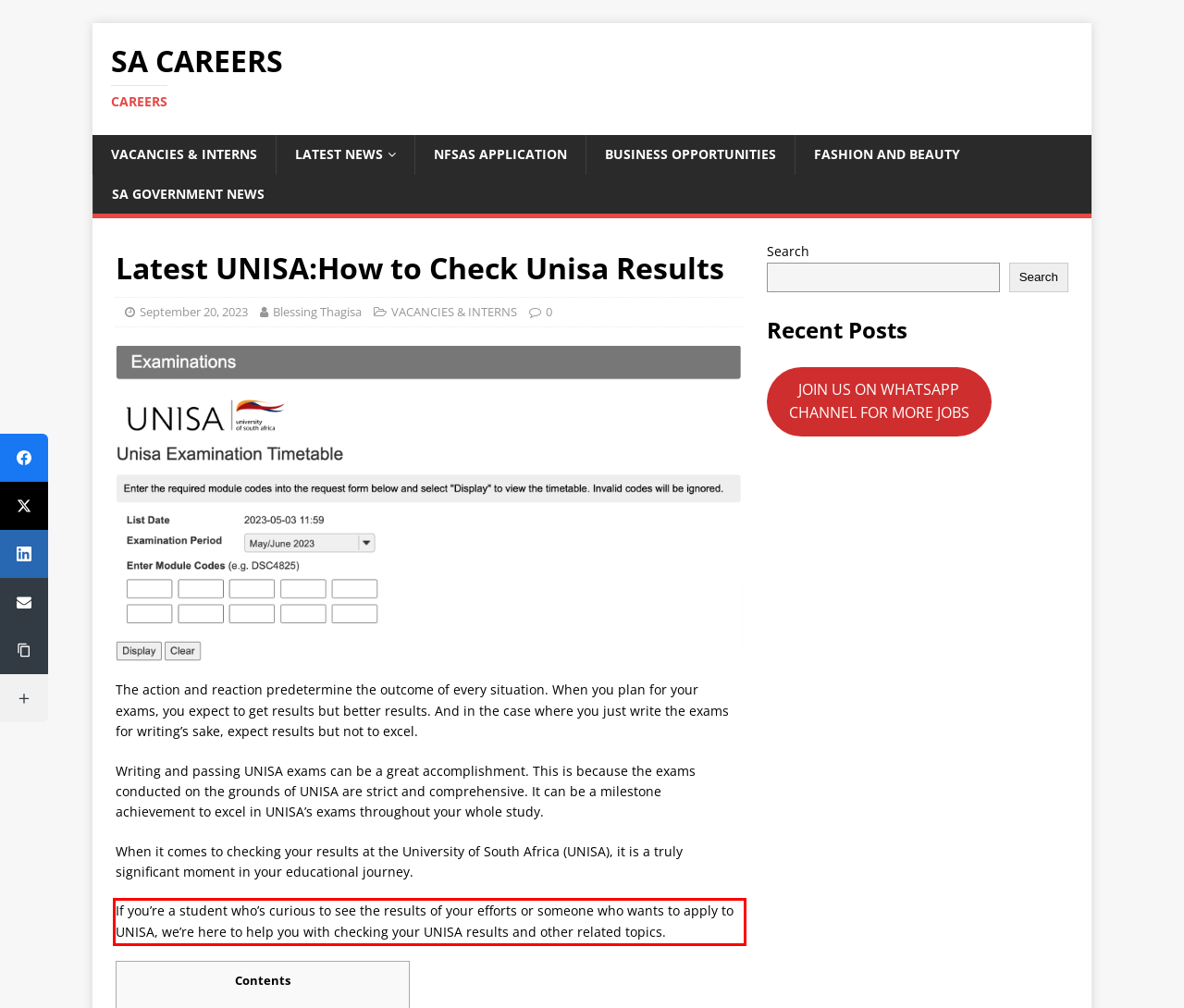Inspect the webpage screenshot that has a red bounding box and use OCR technology to read and display the text inside the red bounding box.

If you’re a student who’s curious to see the results of your efforts or someone who wants to apply to UNISA, we’re here to help you with checking your UNISA results and other related topics.